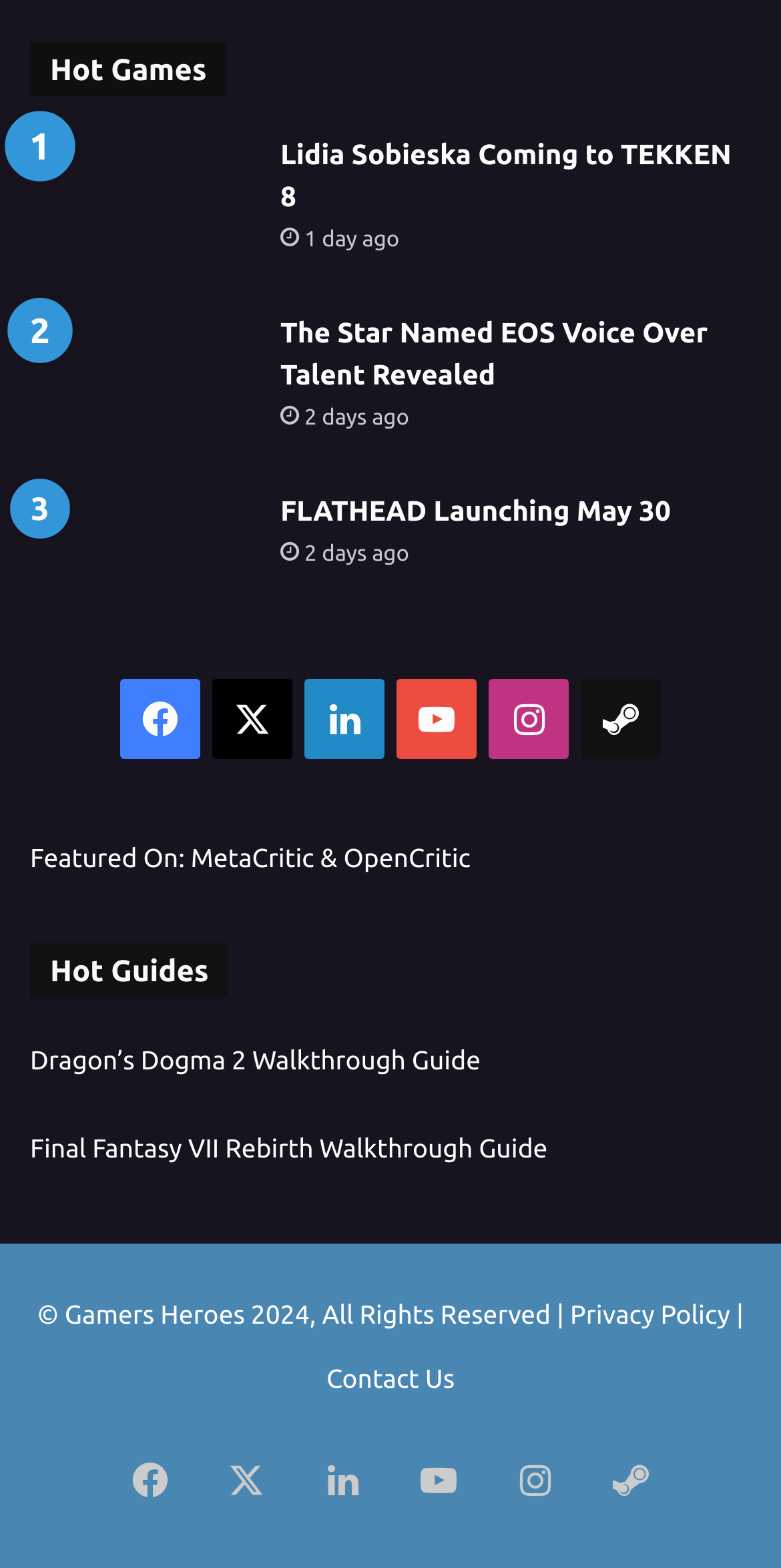Give a one-word or short phrase answer to this question: 
What is the name of the game with a walkthrough guide?

Dragon's Dogma 2